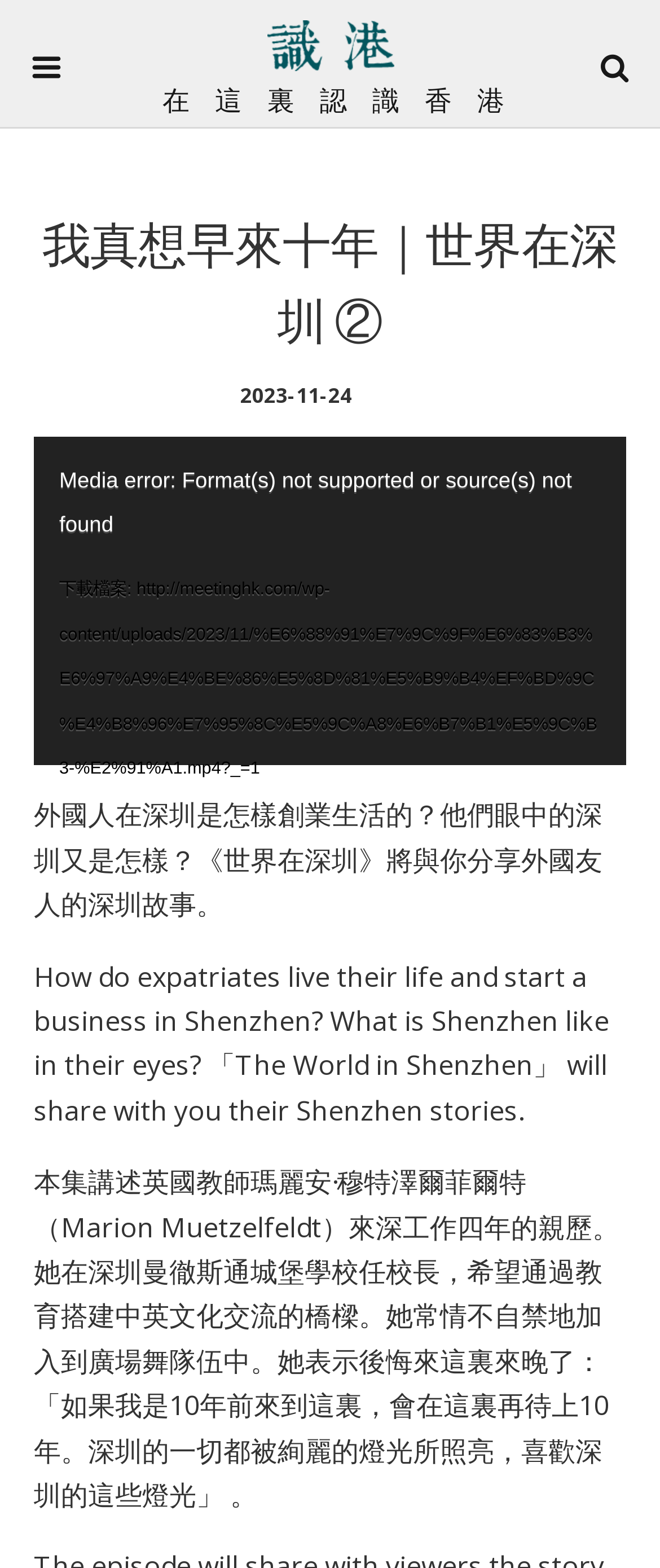Identify the bounding box coordinates of the clickable region required to complete the instruction: "Enter text in the search box". The coordinates should be given as four float numbers within the range of 0 and 1, i.e., [left, top, right, bottom].

[0.077, 0.089, 0.779, 0.118]